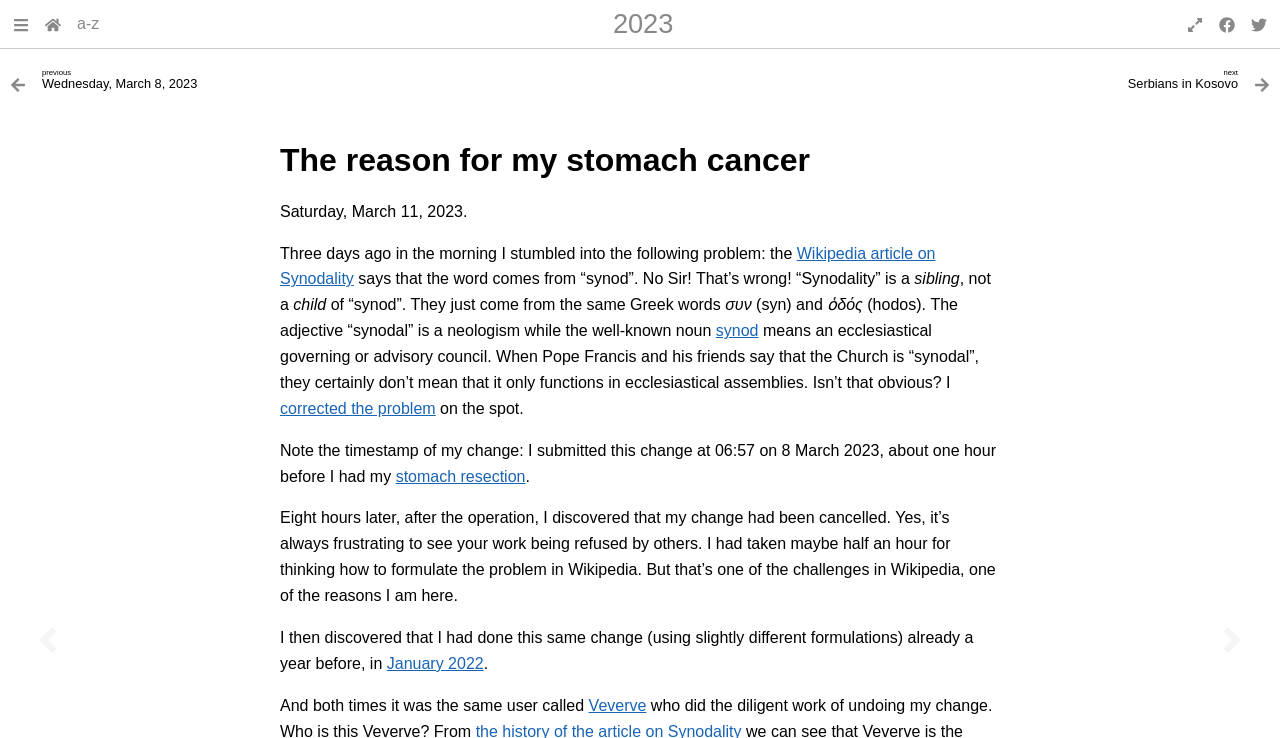Consider the image and give a detailed and elaborate answer to the question: 
What is the author correcting on Wikipedia?

The author is correcting the definition of 'Synodality' on Wikipedia, stating that it comes from the Greek words 'συν' and 'ὁδός', and not from the word 'synod'.